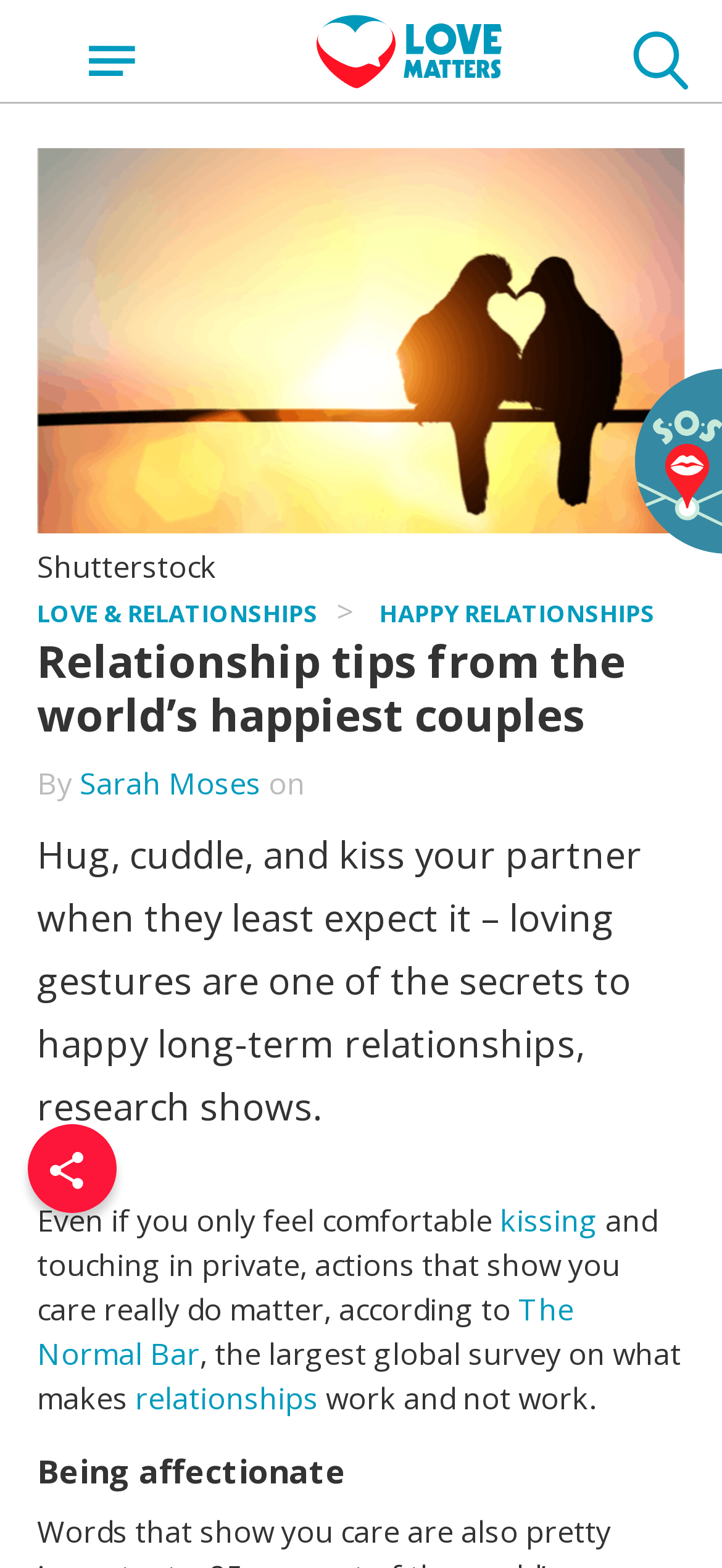Could you determine the bounding box coordinates of the clickable element to complete the instruction: "Share this article"? Provide the coordinates as four float numbers between 0 and 1, i.e., [left, top, right, bottom].

[0.038, 0.717, 0.162, 0.774]